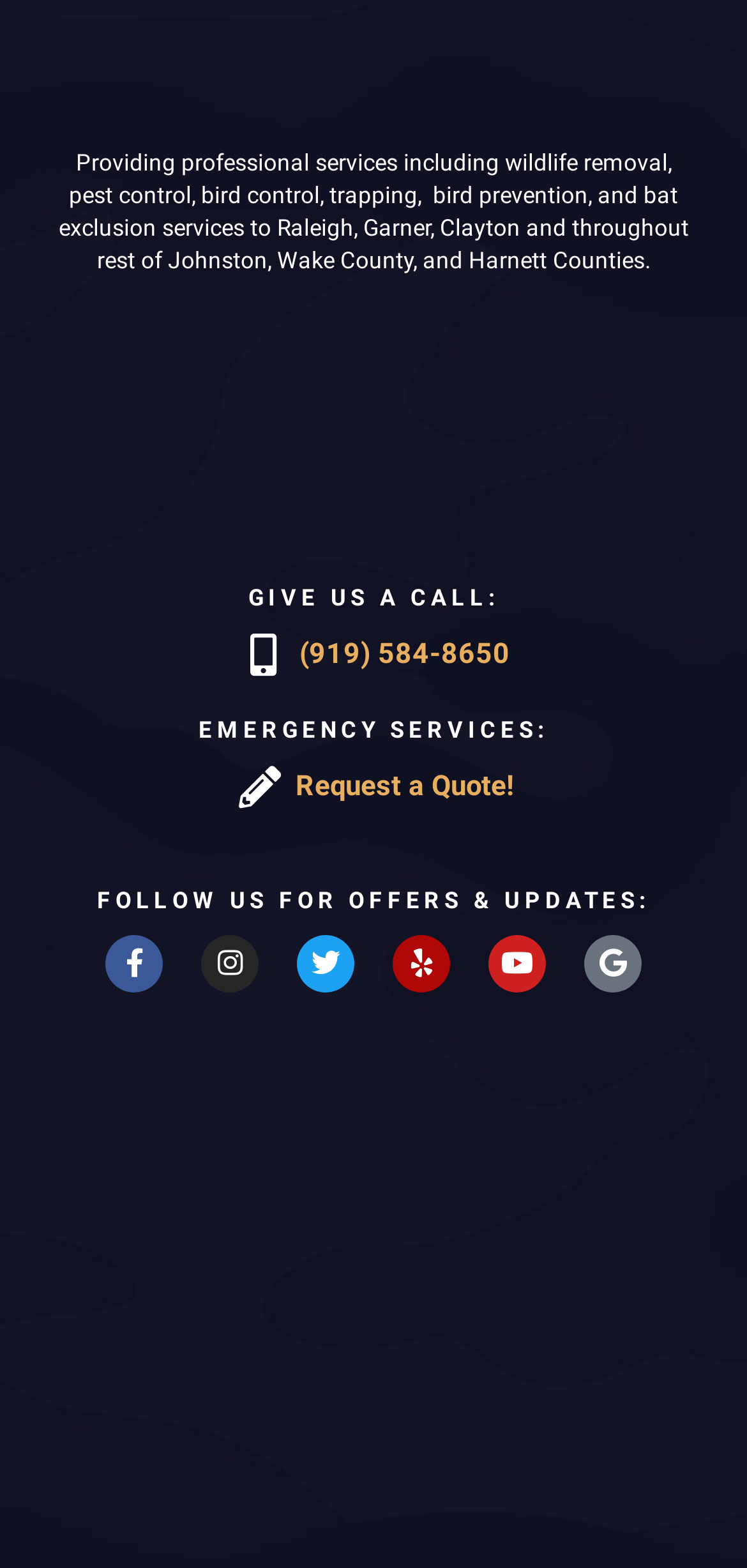Locate the bounding box coordinates of the element that needs to be clicked to carry out the instruction: "Call the phone number for wildlife removal services". The coordinates should be given as four float numbers ranging from 0 to 1, i.e., [left, top, right, bottom].

[0.051, 0.402, 0.949, 0.433]